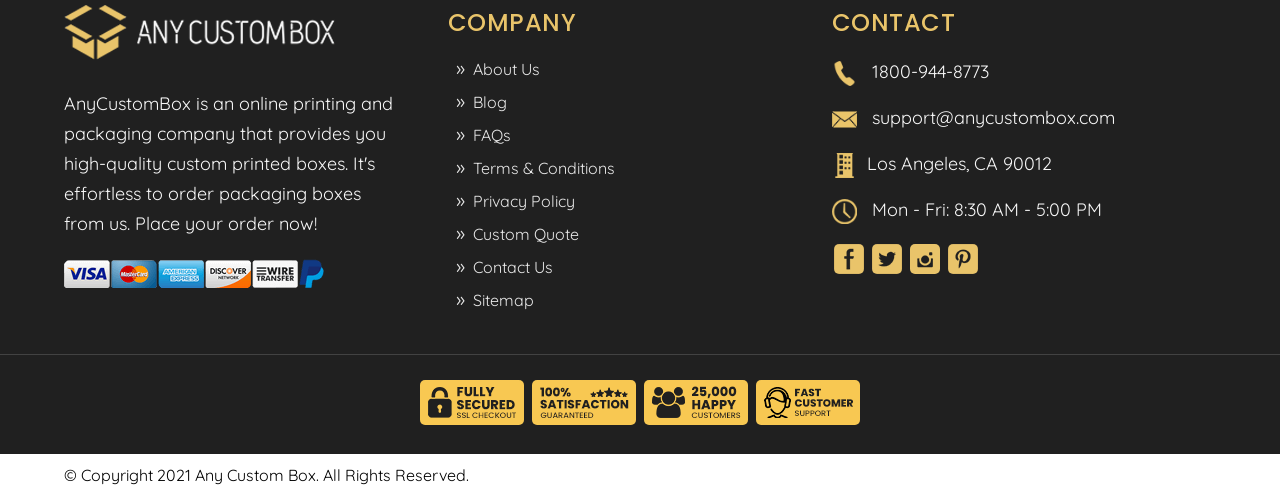Pinpoint the bounding box coordinates of the clickable area needed to execute the instruction: "Contact us through phone number". The coordinates should be specified as four float numbers between 0 and 1, i.e., [left, top, right, bottom].

[0.681, 0.122, 0.773, 0.168]